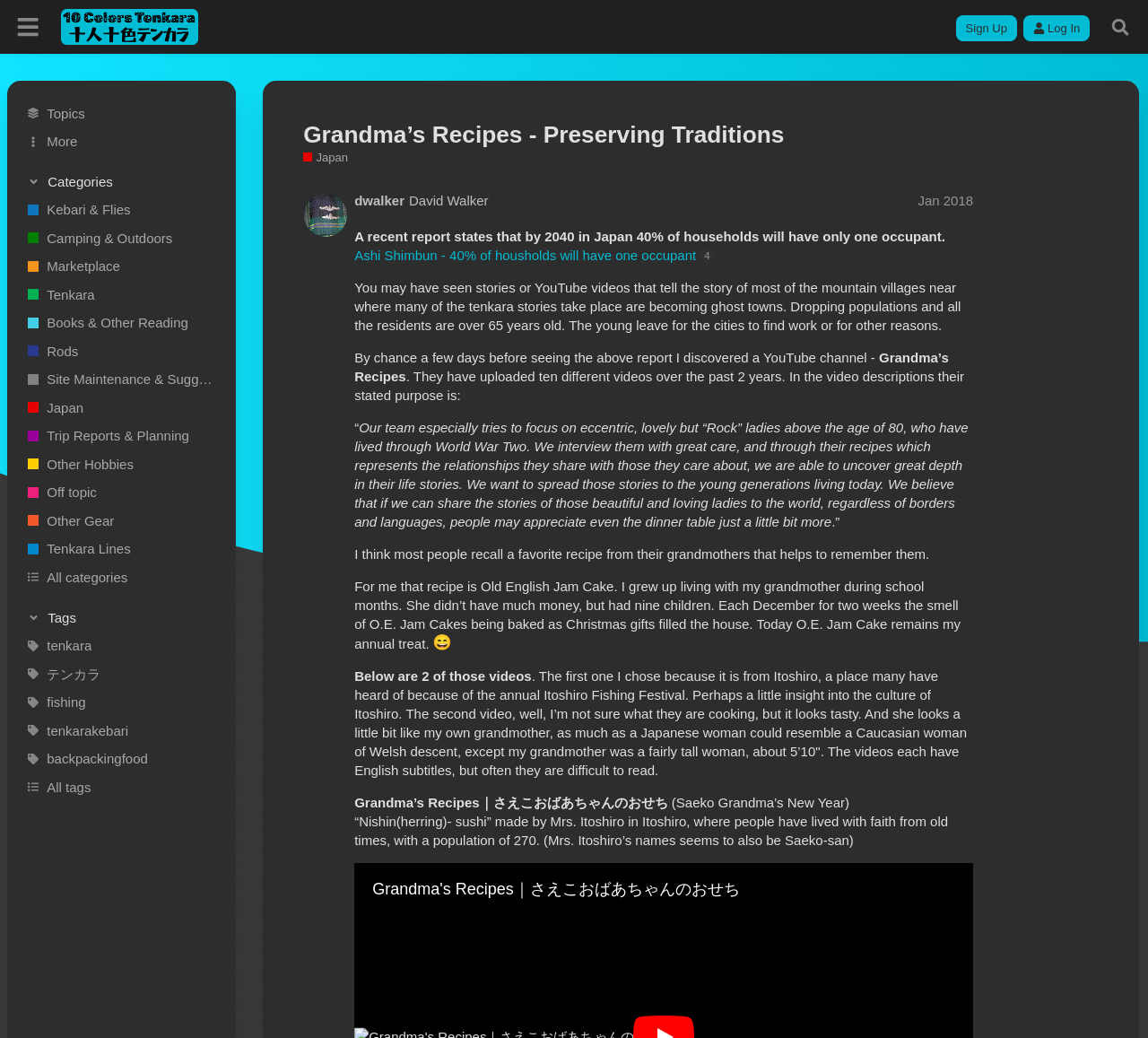Determine the bounding box coordinates of the area to click in order to meet this instruction: "Search for topics".

[0.959, 0.007, 0.992, 0.044]